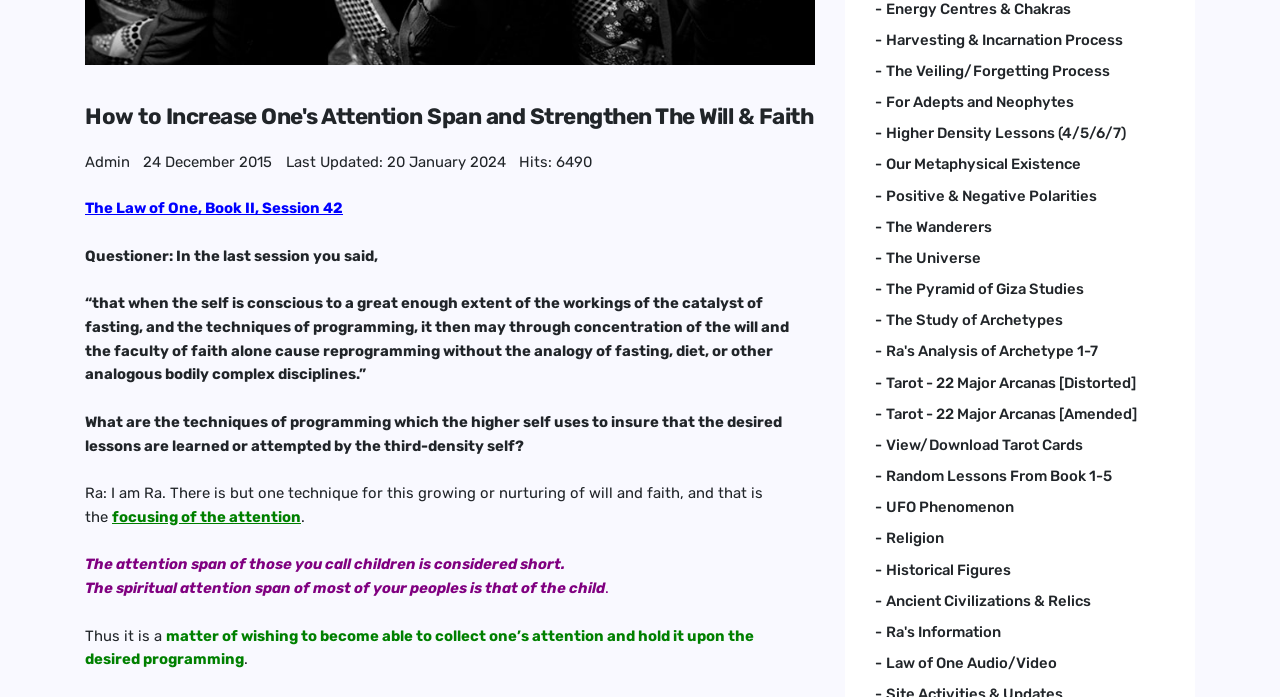Given the element description "Ra's Analysis of Archetype 1-7" in the screenshot, predict the bounding box coordinates of that UI element.

[0.683, 0.488, 0.91, 0.523]